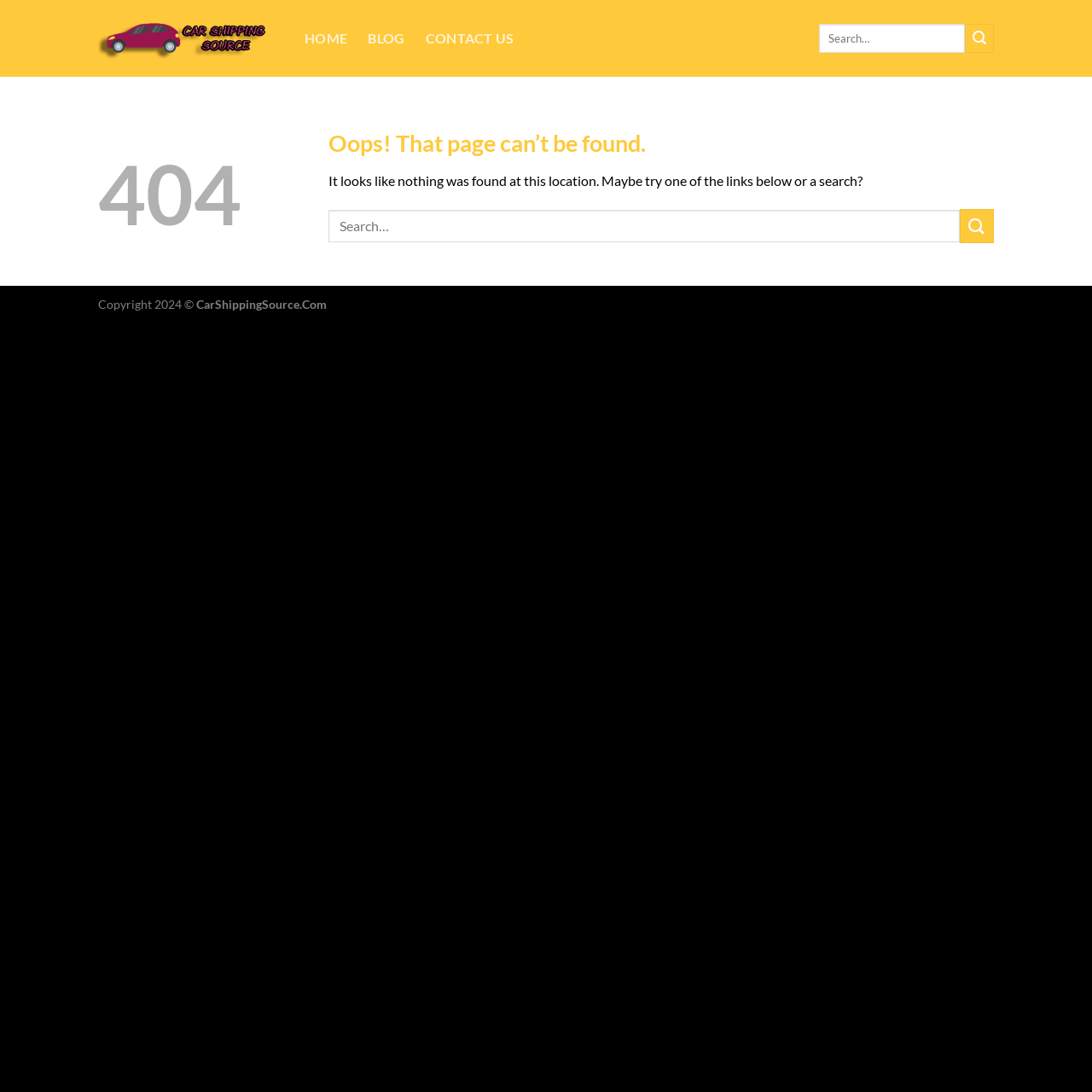Locate and generate the text content of the webpage's heading.

Oops! That page can’t be found.